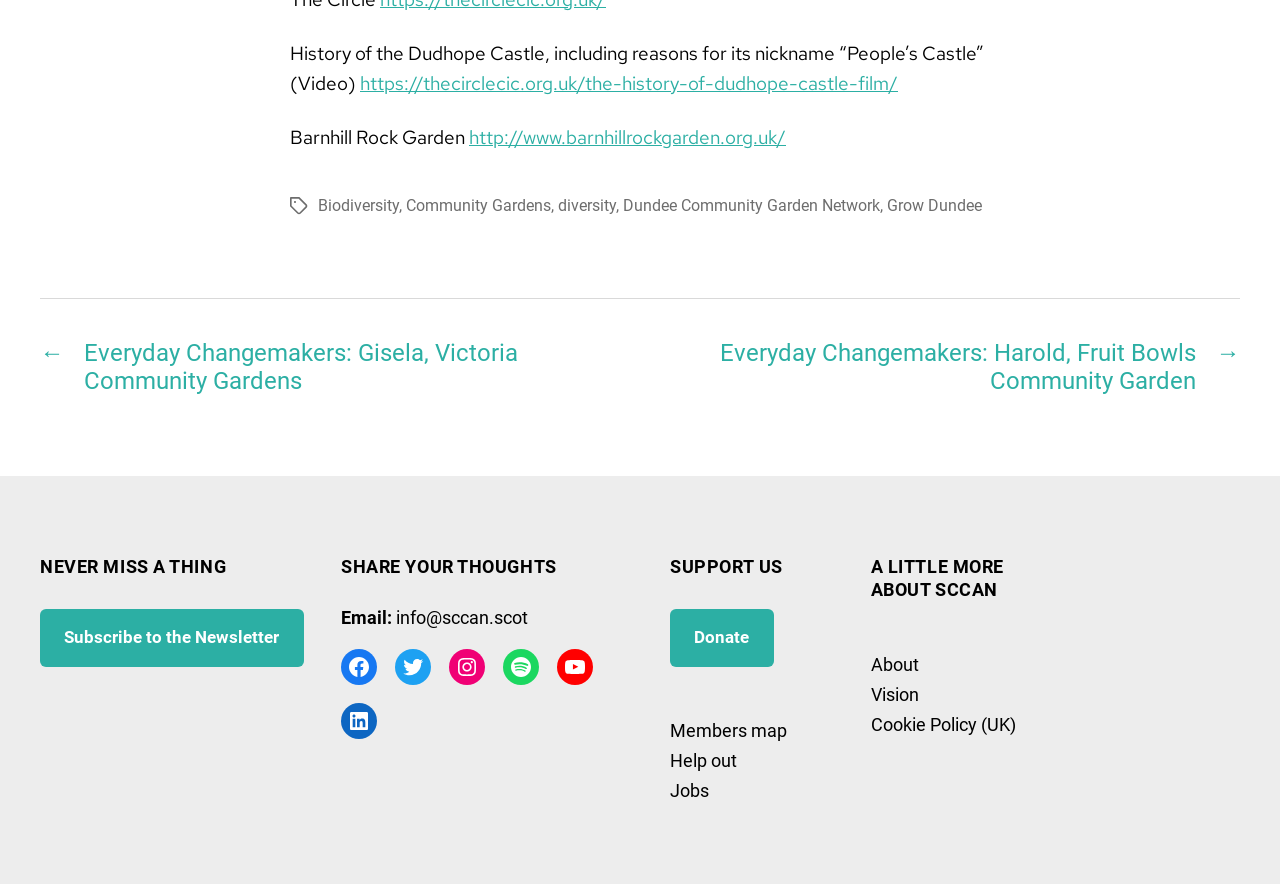Please identify the coordinates of the bounding box that should be clicked to fulfill this instruction: "Subscribe to the Newsletter".

[0.031, 0.689, 0.237, 0.755]